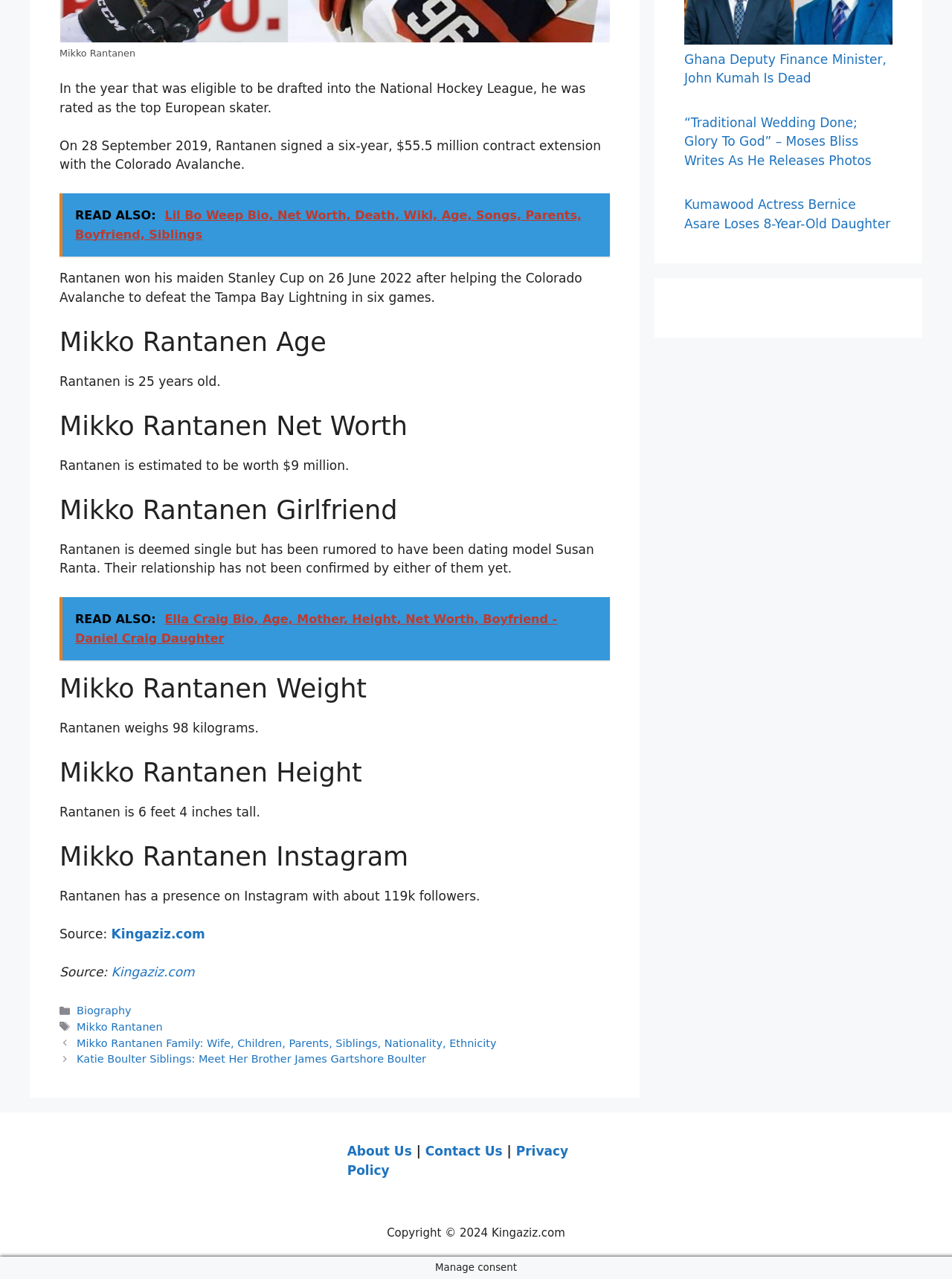Determine the bounding box for the UI element that matches this description: "Privacy Policy".

[0.365, 0.894, 0.597, 0.921]